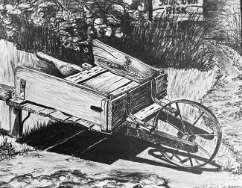Based on the image, please elaborate on the answer to the following question:
What is the primary material of the wheelbarrow?

The caption describes the wheelbarrow as 'rustic wooden', indicating that the primary material of the wheelbarrow is wood, which is also evident from the detailed line work that vividly conveys the texture of the weathered wood.